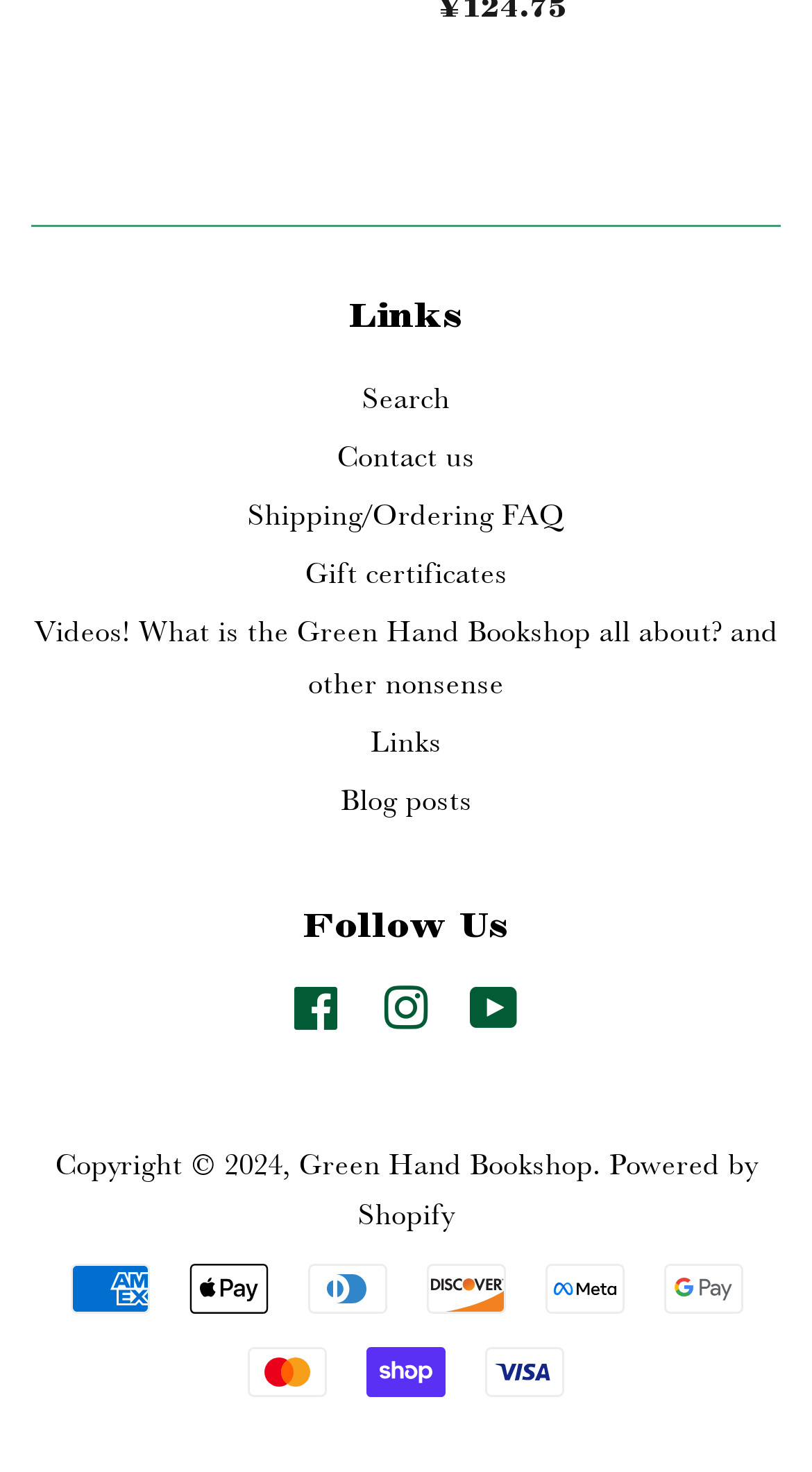Provide the bounding box coordinates, formatted as (top-left x, top-left y, bottom-right x, bottom-right y), with all values being floating point numbers between 0 and 1. Identify the bounding box of the UI element that matches the description: Facebook

[0.362, 0.679, 0.421, 0.703]